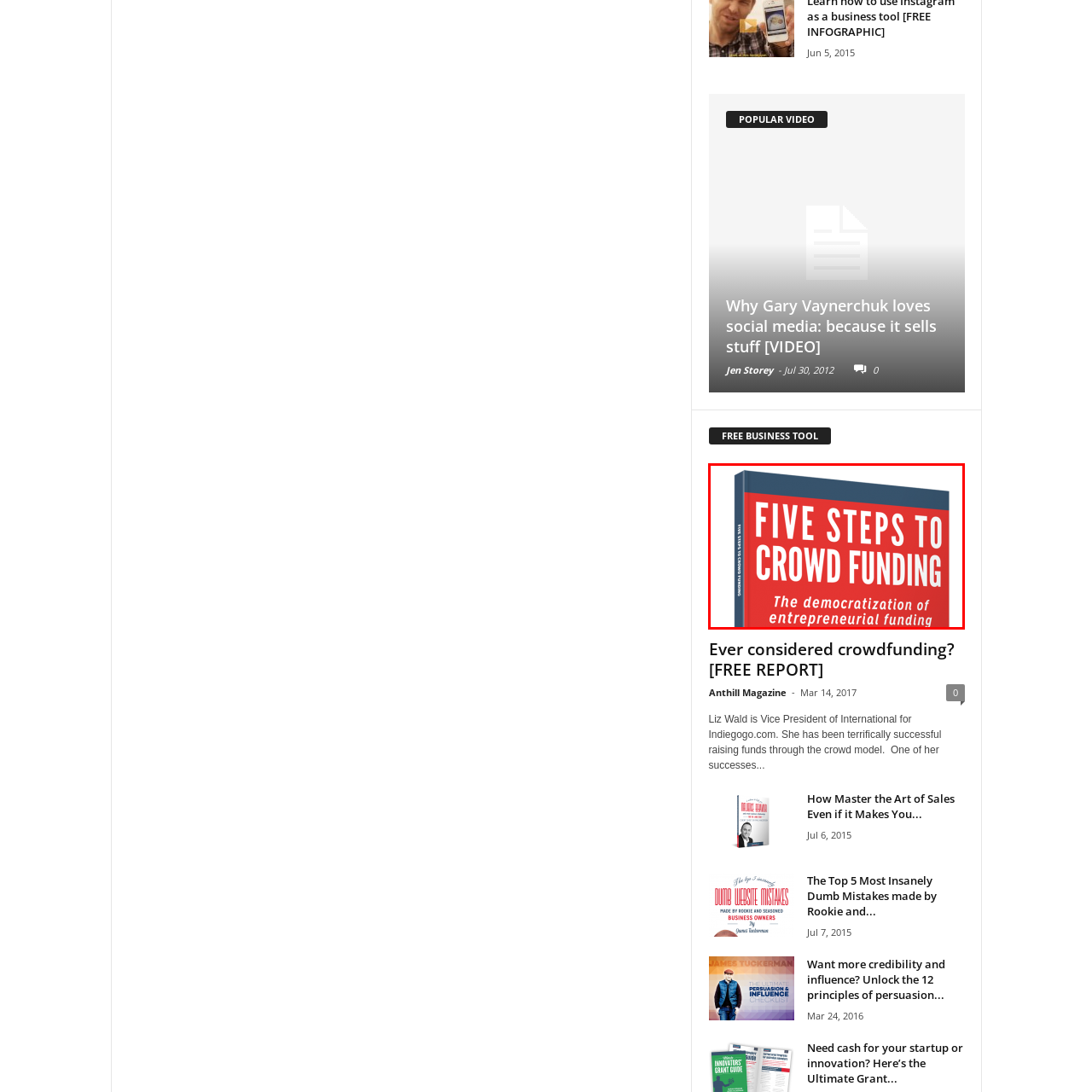What is the main focus of the book?
Inspect the image portion within the red bounding box and deliver a detailed answer to the question.

The book aims to guide readers through the essential steps of crowdfunding, encouraging innovation and new projects in the entrepreneurial landscape, which suggests that the main focus of the book is on crowdfunding.